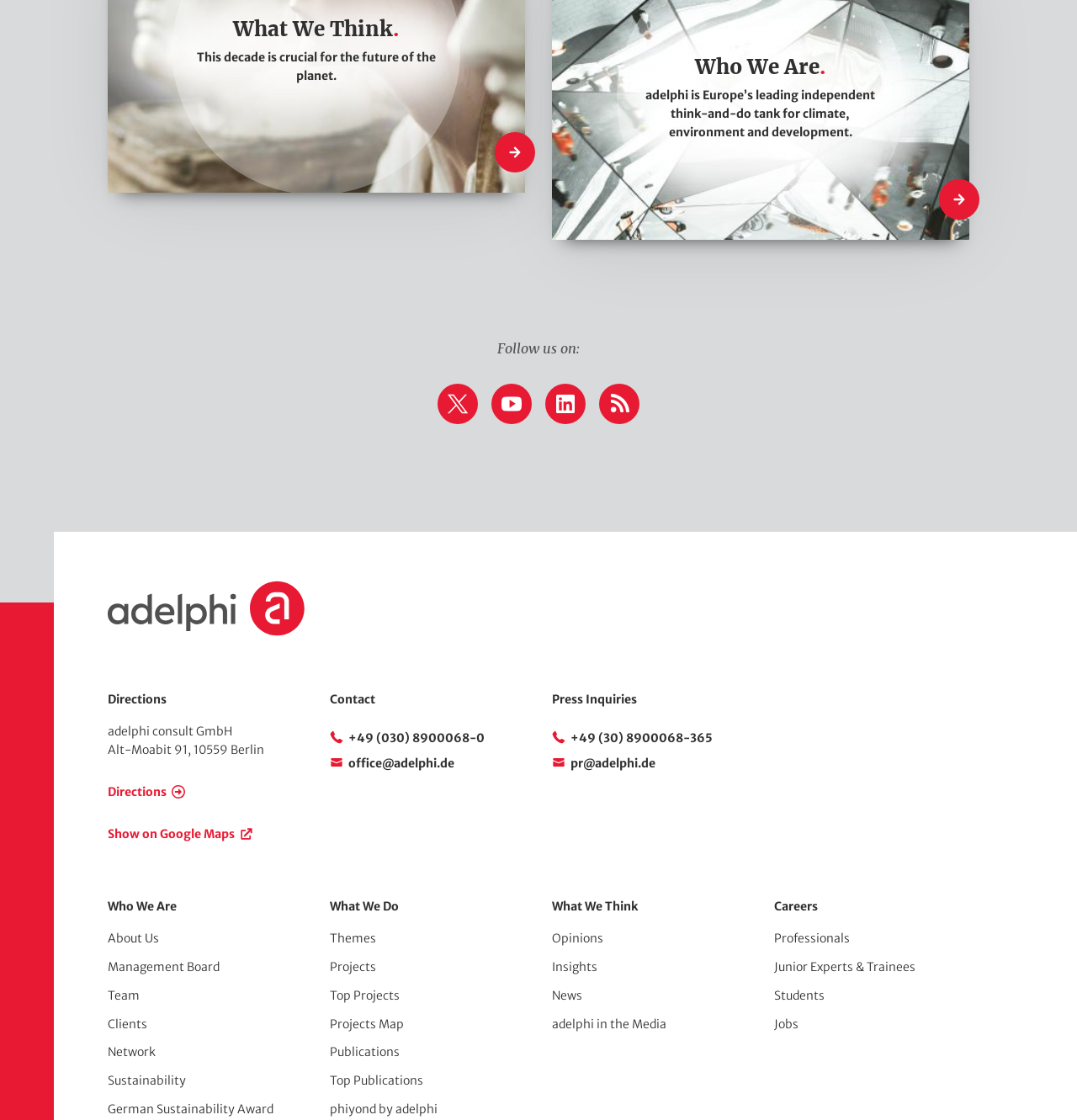Respond to the question below with a single word or phrase:
How many main sections are listed in the footer menu?

4